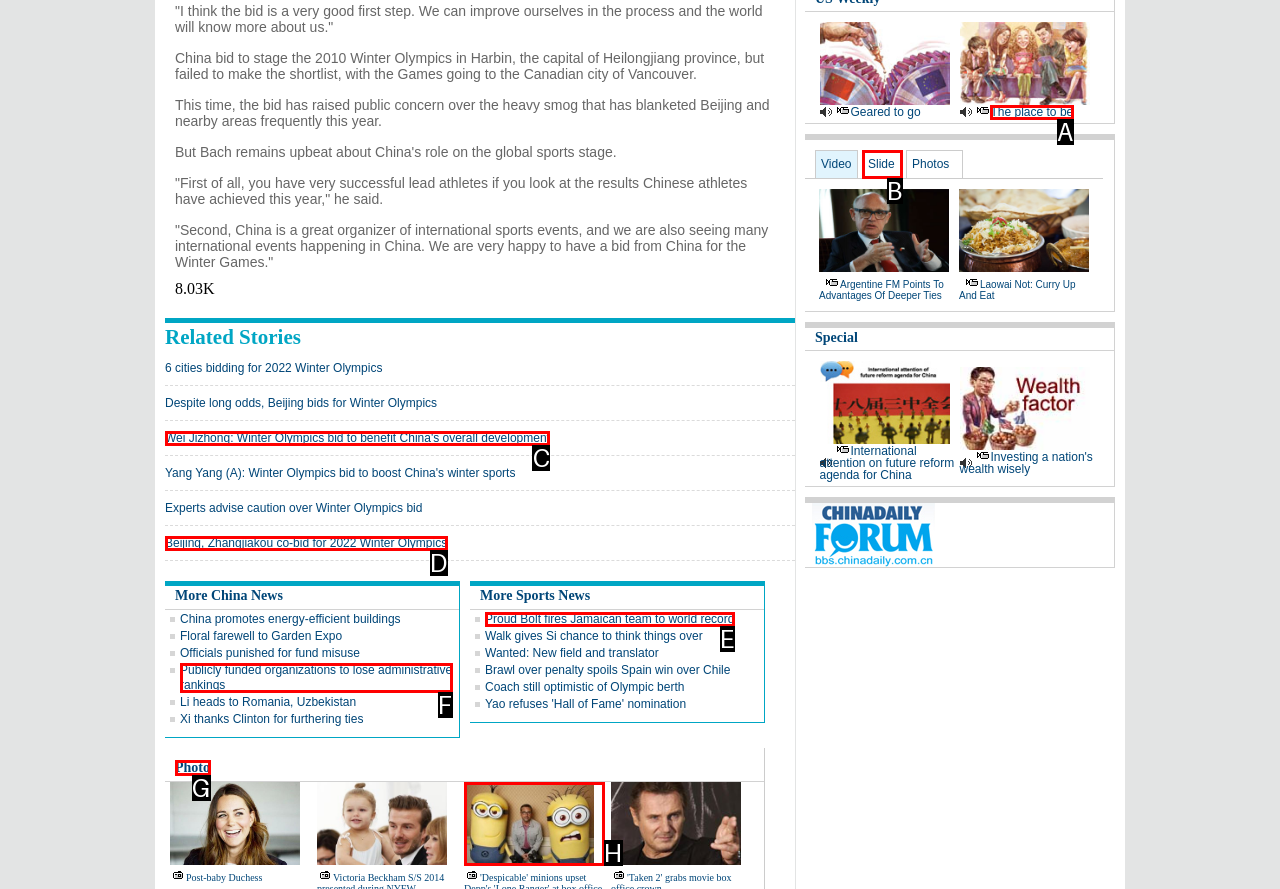Select the letter that corresponds to the description: The place to be. Provide your answer using the option's letter.

A